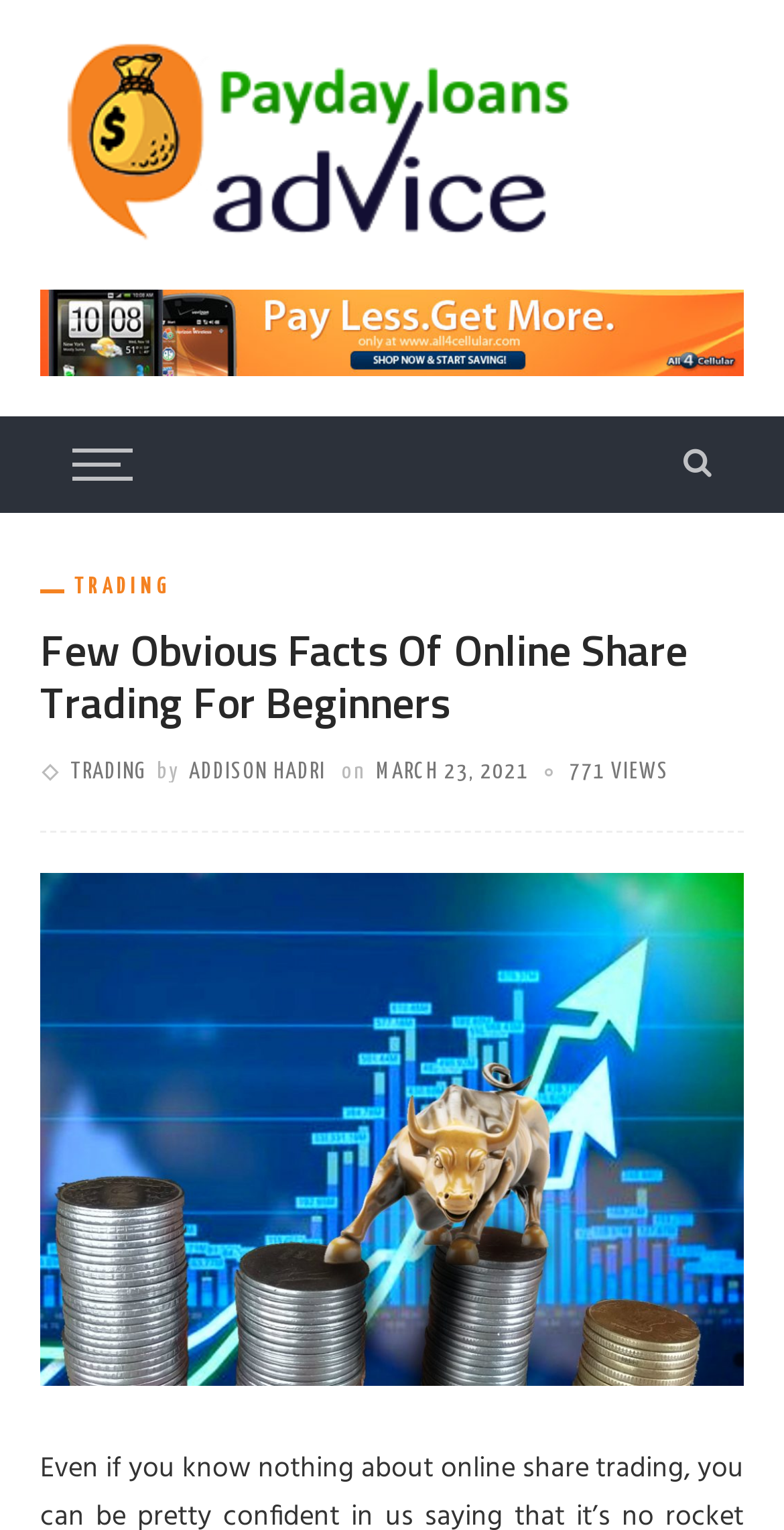What is the date of publication of this article?
Using the screenshot, give a one-word or short phrase answer.

MARCH 23, 2021